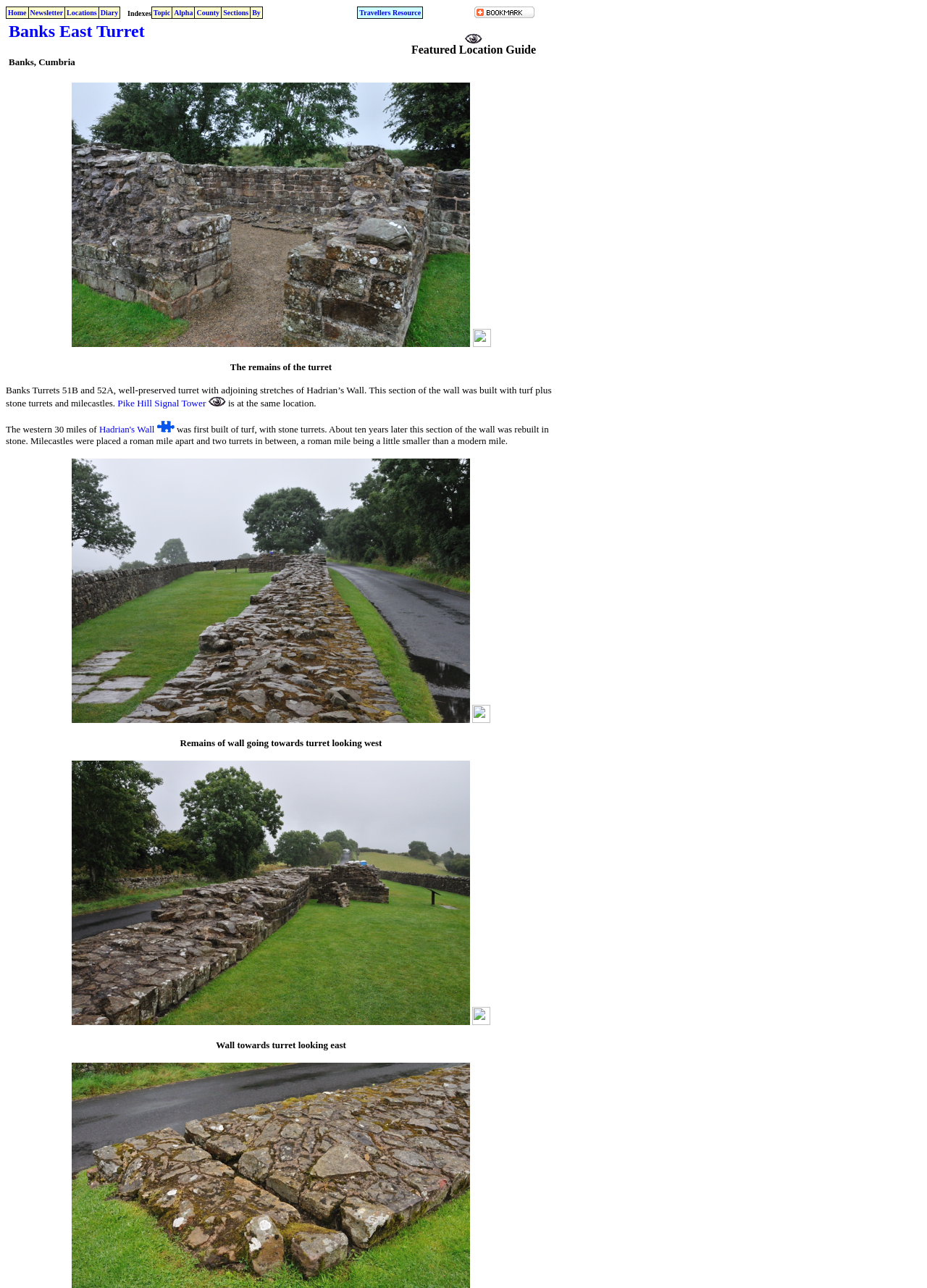Please identify the coordinates of the bounding box for the clickable region that will accomplish this instruction: "Learn about Hadrian's Wall".

[0.107, 0.329, 0.169, 0.338]